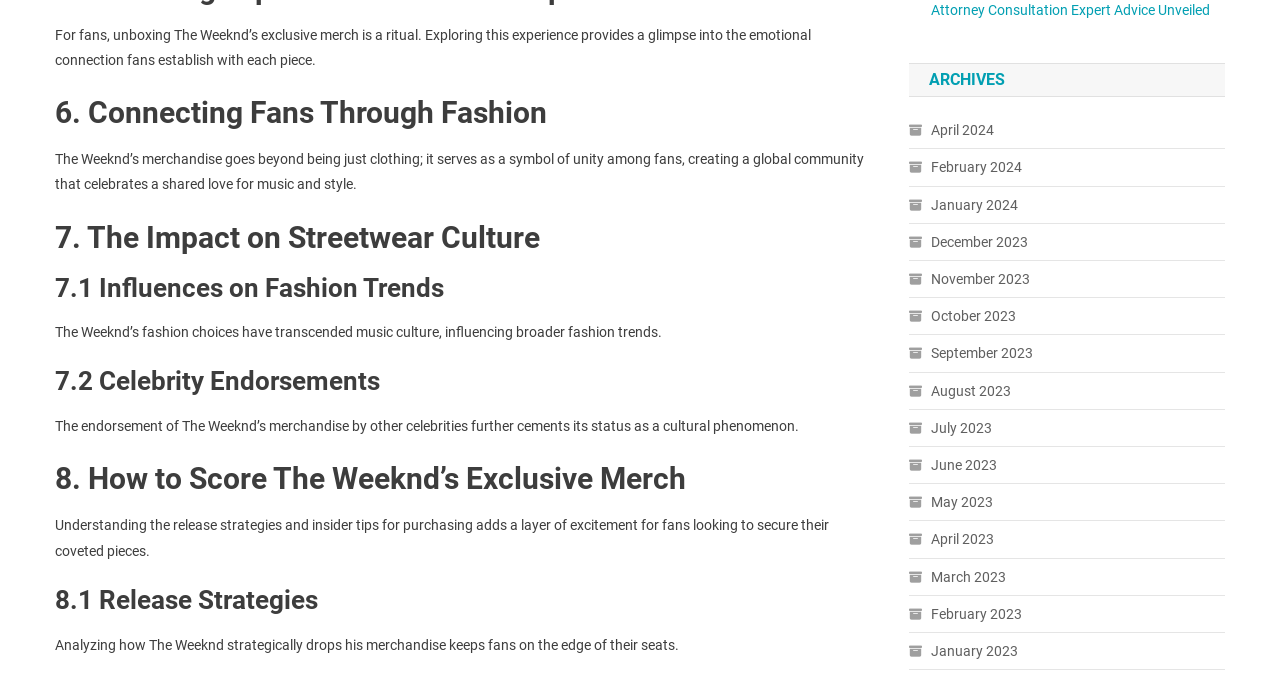What is the main topic of the article?
Using the visual information from the image, give a one-word or short-phrase answer.

The Weeknd's merchandise